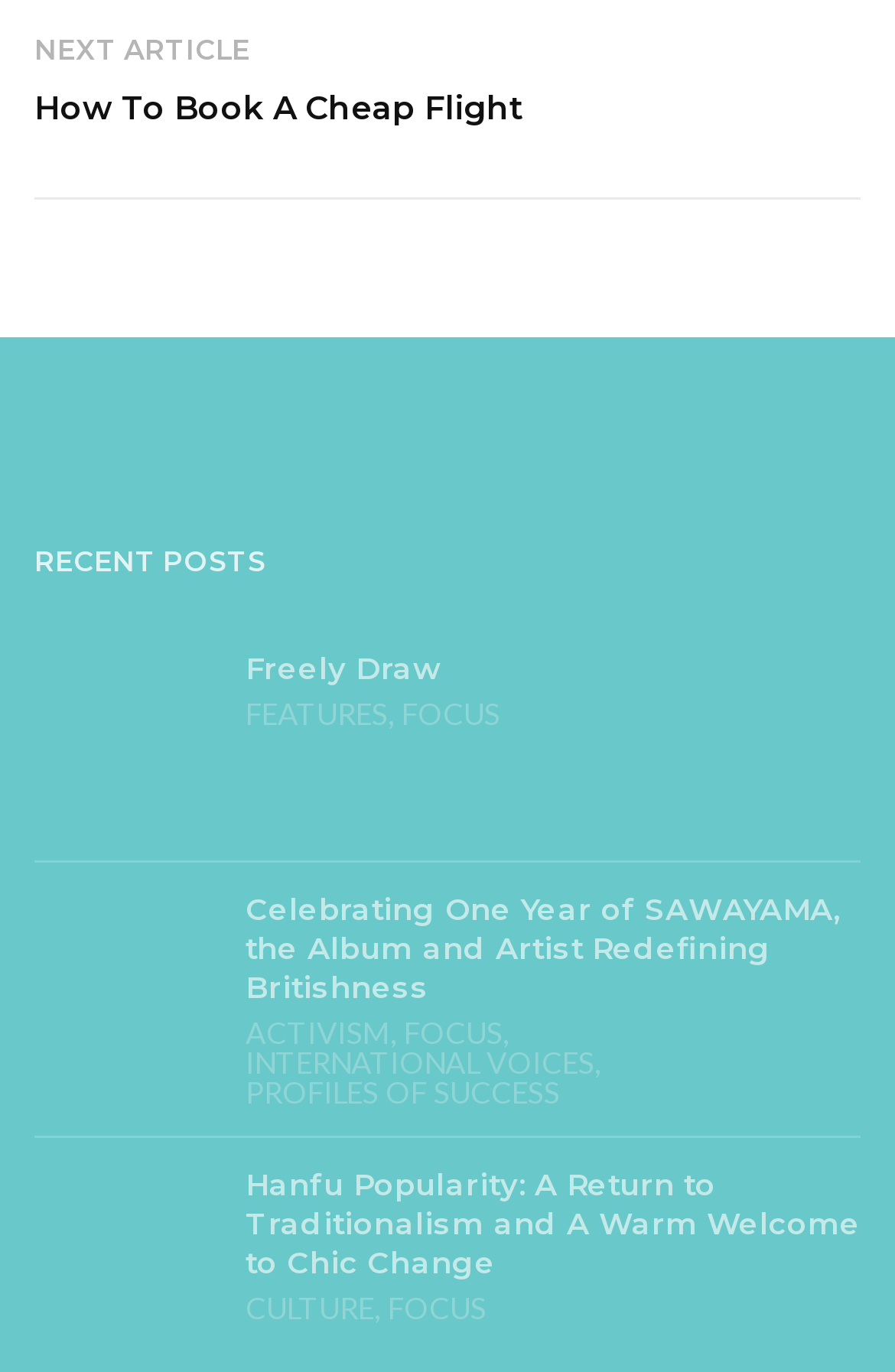What is the first link in the RECENT POSTS section?
Utilize the information in the image to give a detailed answer to the question.

I looked at the links under the 'RECENT POSTS' heading and found that the first link is 'How To Book A Cheap Flight'.